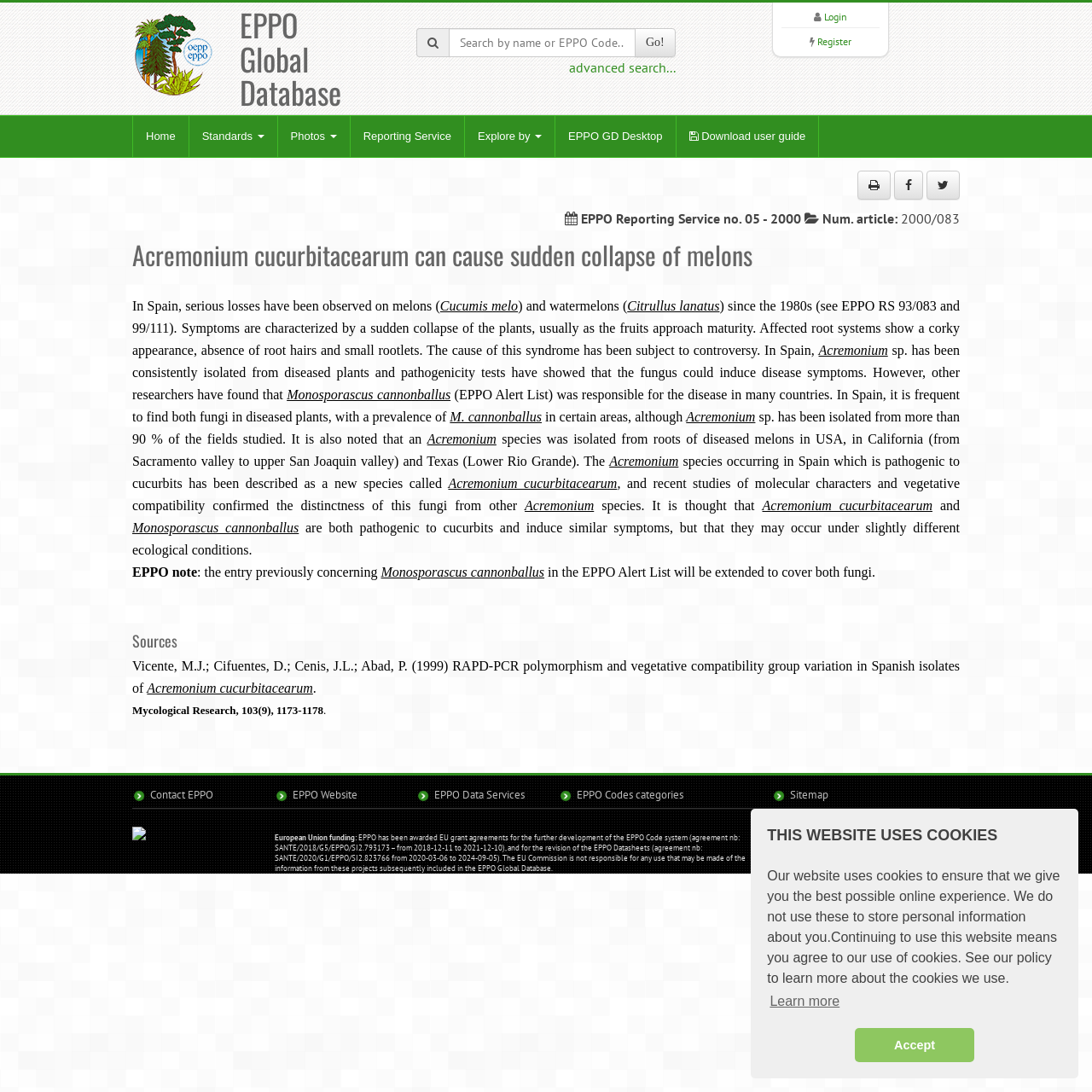What is the search function for?
Please interpret the details in the image and answer the question thoroughly.

The search function is a textbox with a placeholder text 'Search by name or EPPO Code...' and a 'Go!' button next to it, which suggests that users can input a name or EPPO Code to search for relevant information.